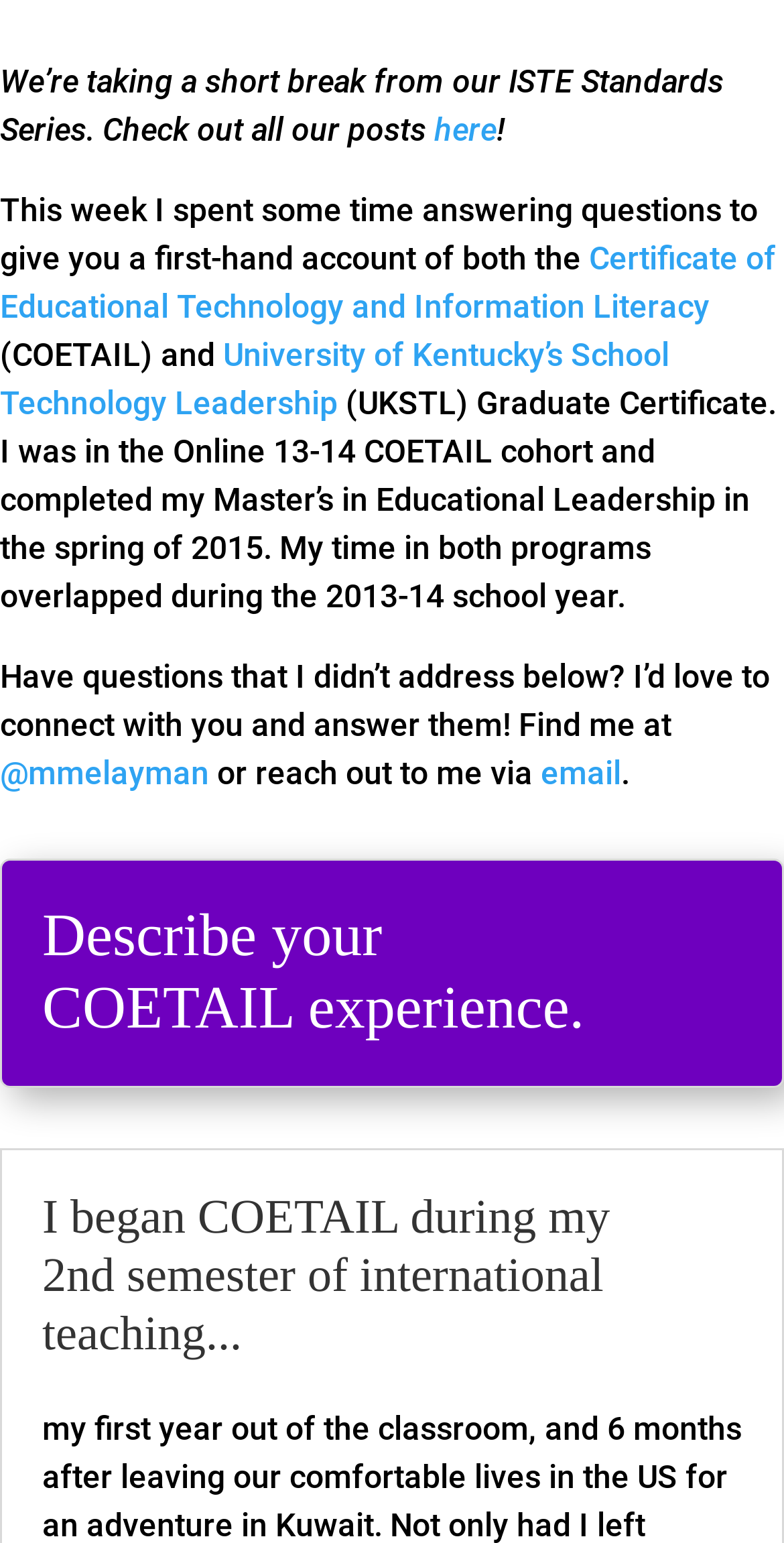Using the element description email, predict the bounding box coordinates for the UI element. Provide the coordinates in (top-left x, top-left y, bottom-right x, bottom-right y) format with values ranging from 0 to 1.

[0.69, 0.489, 0.792, 0.514]